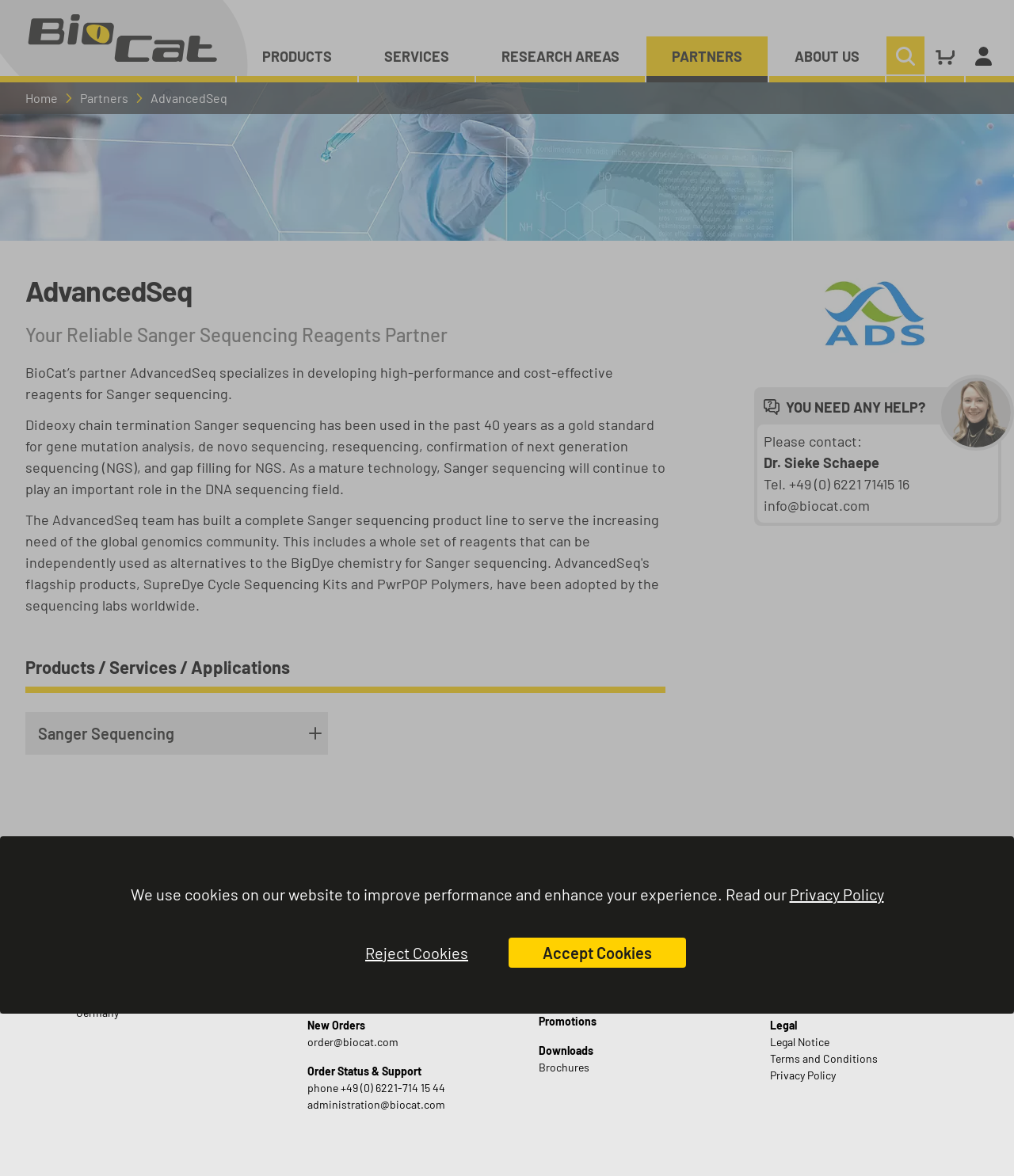Please examine the image and answer the question with a detailed explanation:
What is the topic of the webpage?

Based on the content of the webpage, I inferred that the topic is related to life science research, as it mentions Sanger sequencing, reagents, and gene mutation analysis.